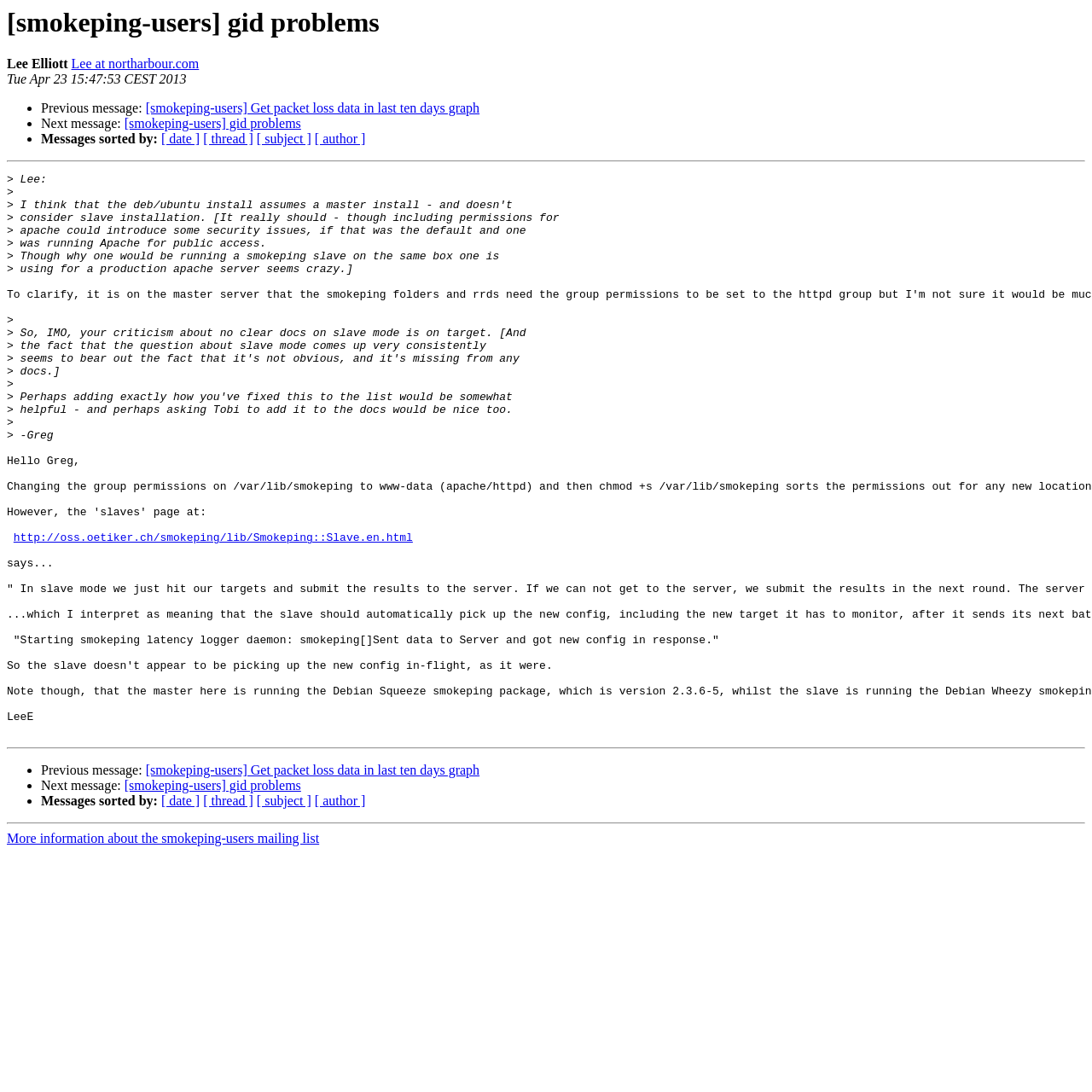Please locate the bounding box coordinates of the element that should be clicked to complete the given instruction: "Sort messages by date".

[0.148, 0.121, 0.183, 0.134]